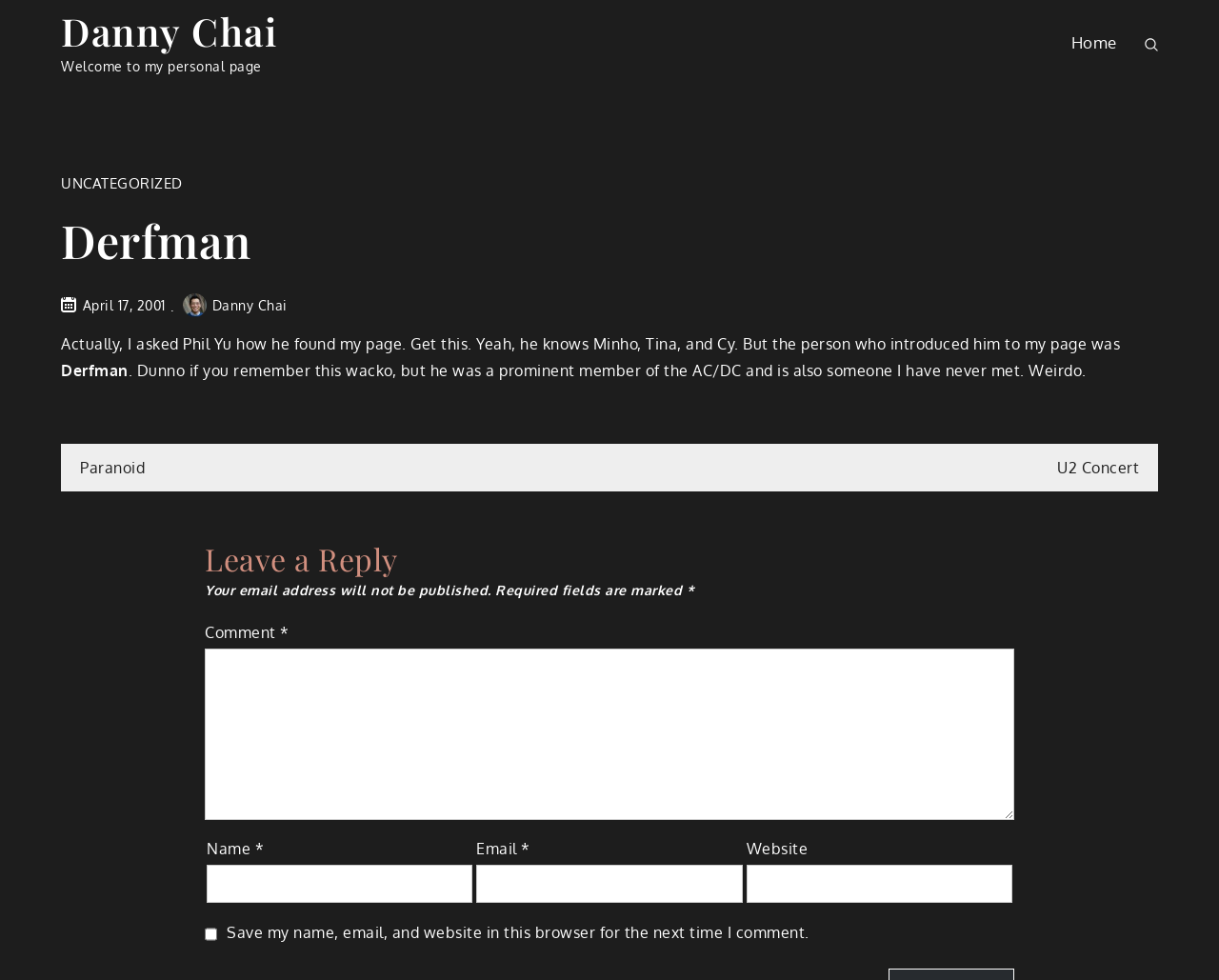What is the purpose of the textbox at the bottom of the page?
Using the image as a reference, answer the question in detail.

The answer can be found by looking at the bottom of the page, where it says 'Leave a Reply' and there are several textboxes and a checkbox, indicating that the purpose is to leave a comment.